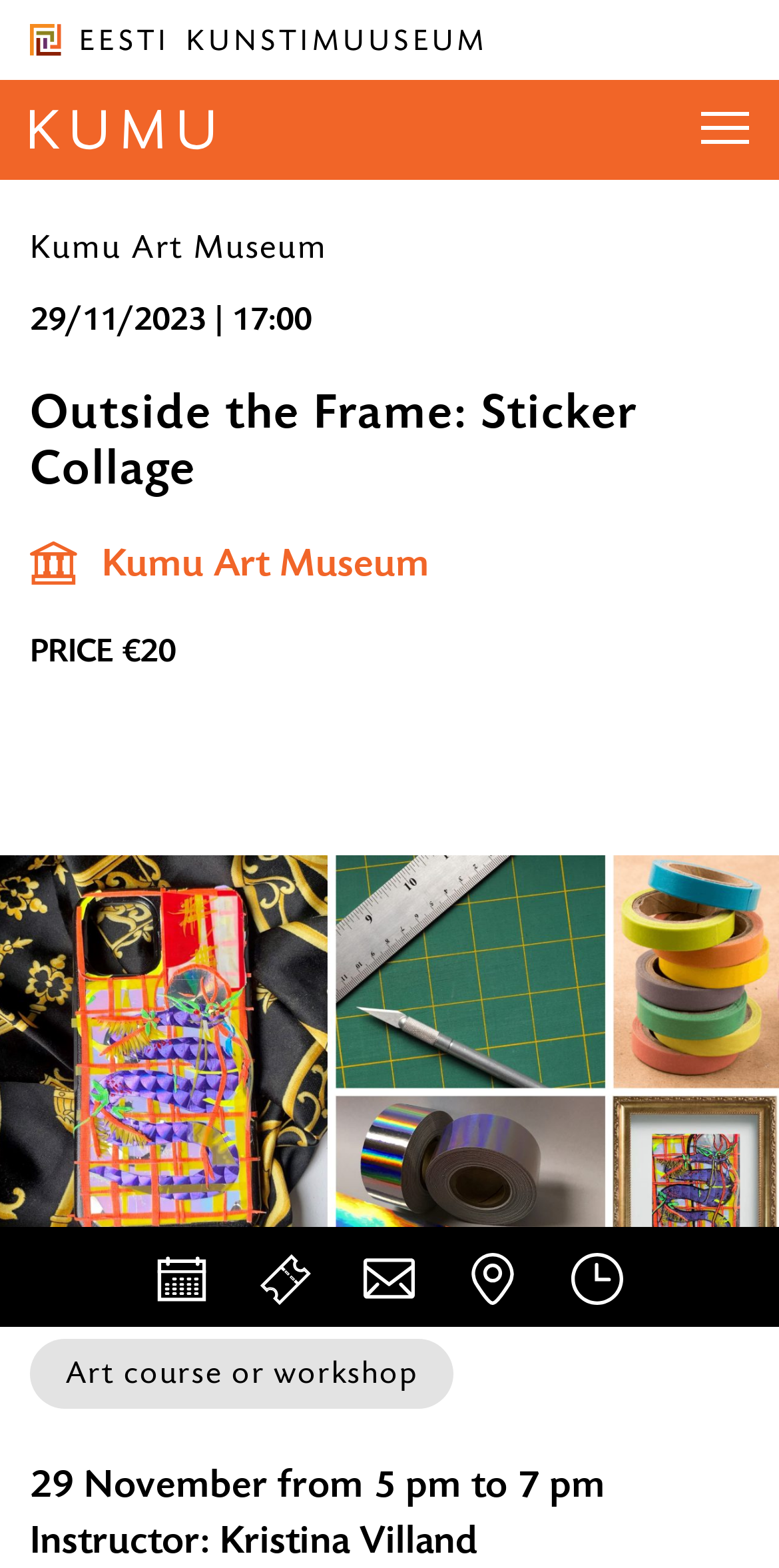Refer to the image and provide a thorough answer to this question:
What is the price of the event?

I found the price of the event 'Outside the Frame: Sticker Collage' which is €20, displayed next to the 'PRICE' label.